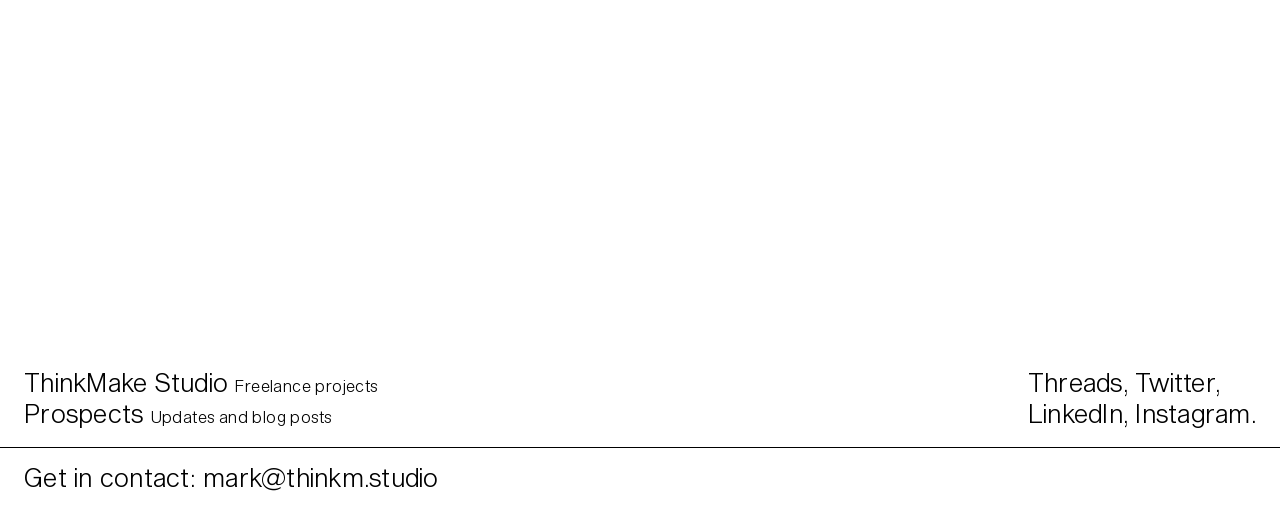Answer this question using a single word or a brief phrase:
What is the email address to get in contact?

mark@thinkm.studio